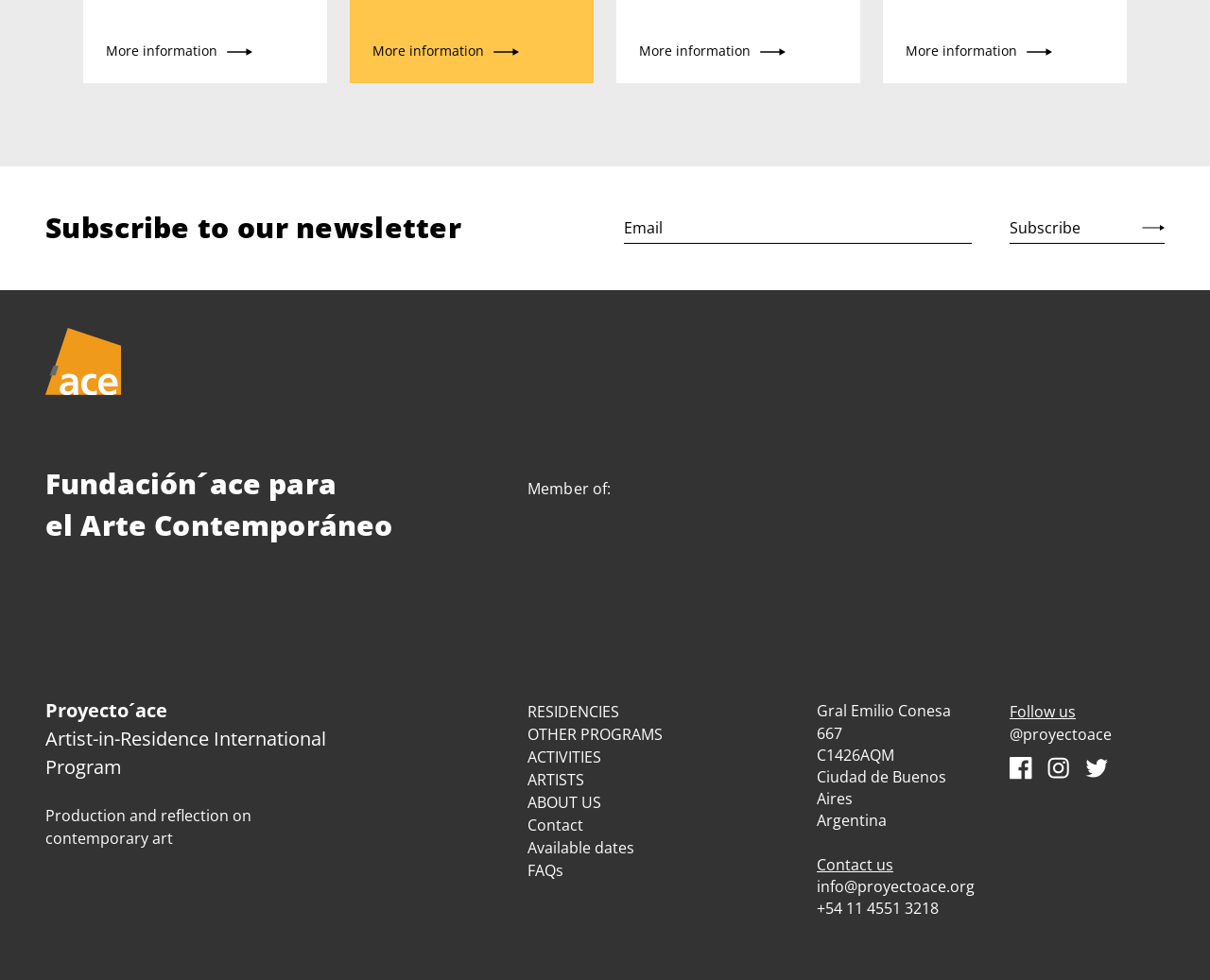What is the contact email?
Please describe in detail the information shown in the image to answer the question.

The contact email can be found at the bottom-right section of the webpage, which is 'info@proyectoace.org'.